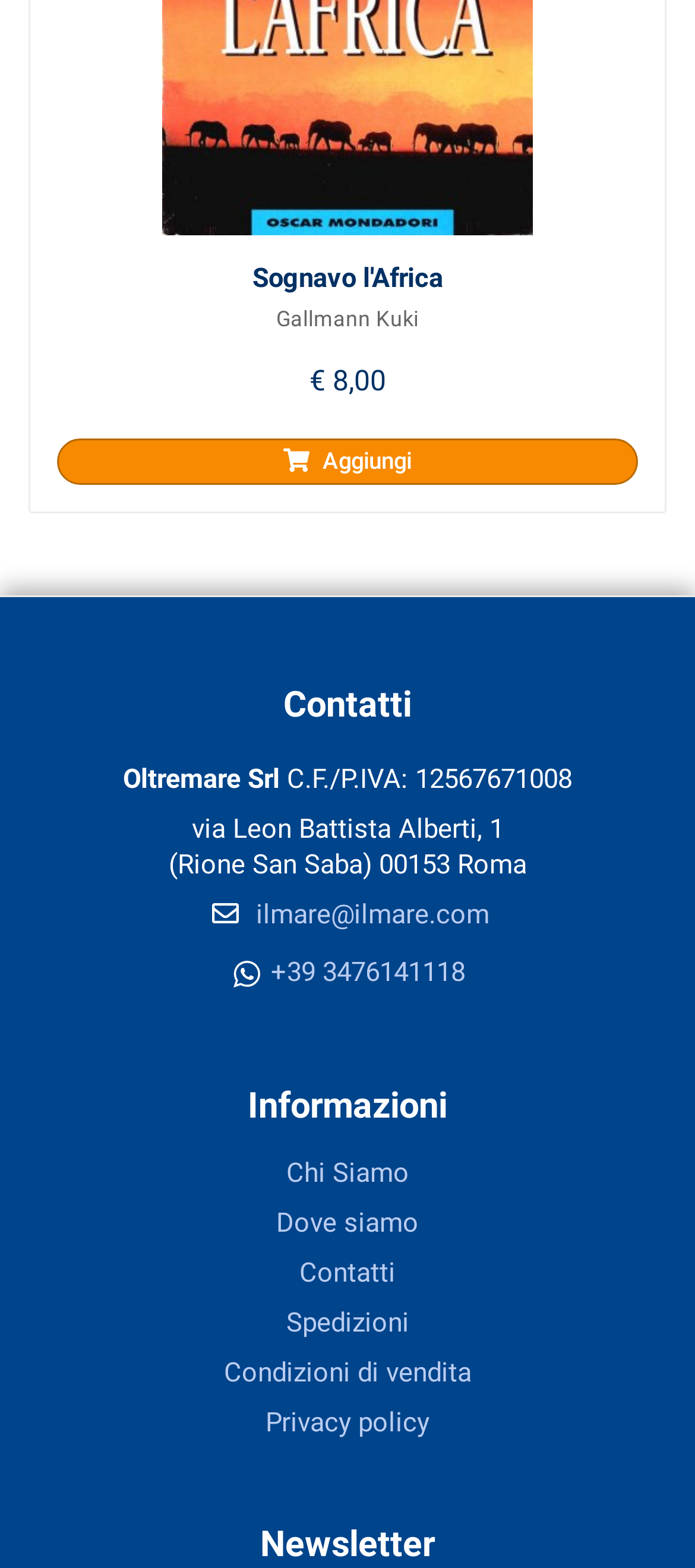What is the company name?
Please respond to the question with a detailed and well-explained answer.

The company name is mentioned as 'Oltremare Srl' in the StaticText element with bounding box coordinates [0.177, 0.486, 0.403, 0.506].